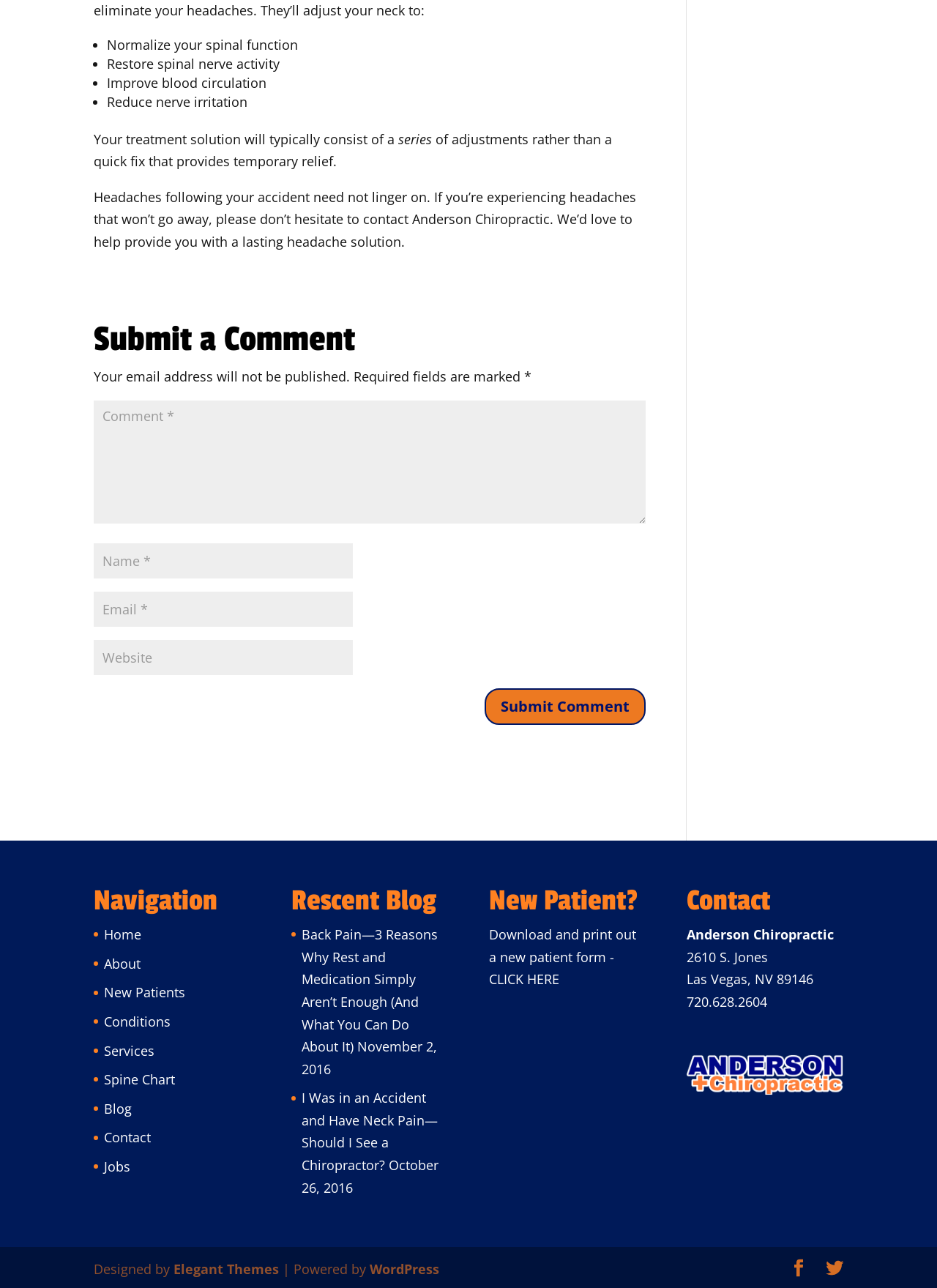What is the address of Anderson Chiropractic?
Refer to the image and provide a detailed answer to the question.

The address of Anderson Chiropractic is mentioned on the webpage as 2610 S. Jones, Las Vegas, NV 89146, which is likely the physical location of the clinic.